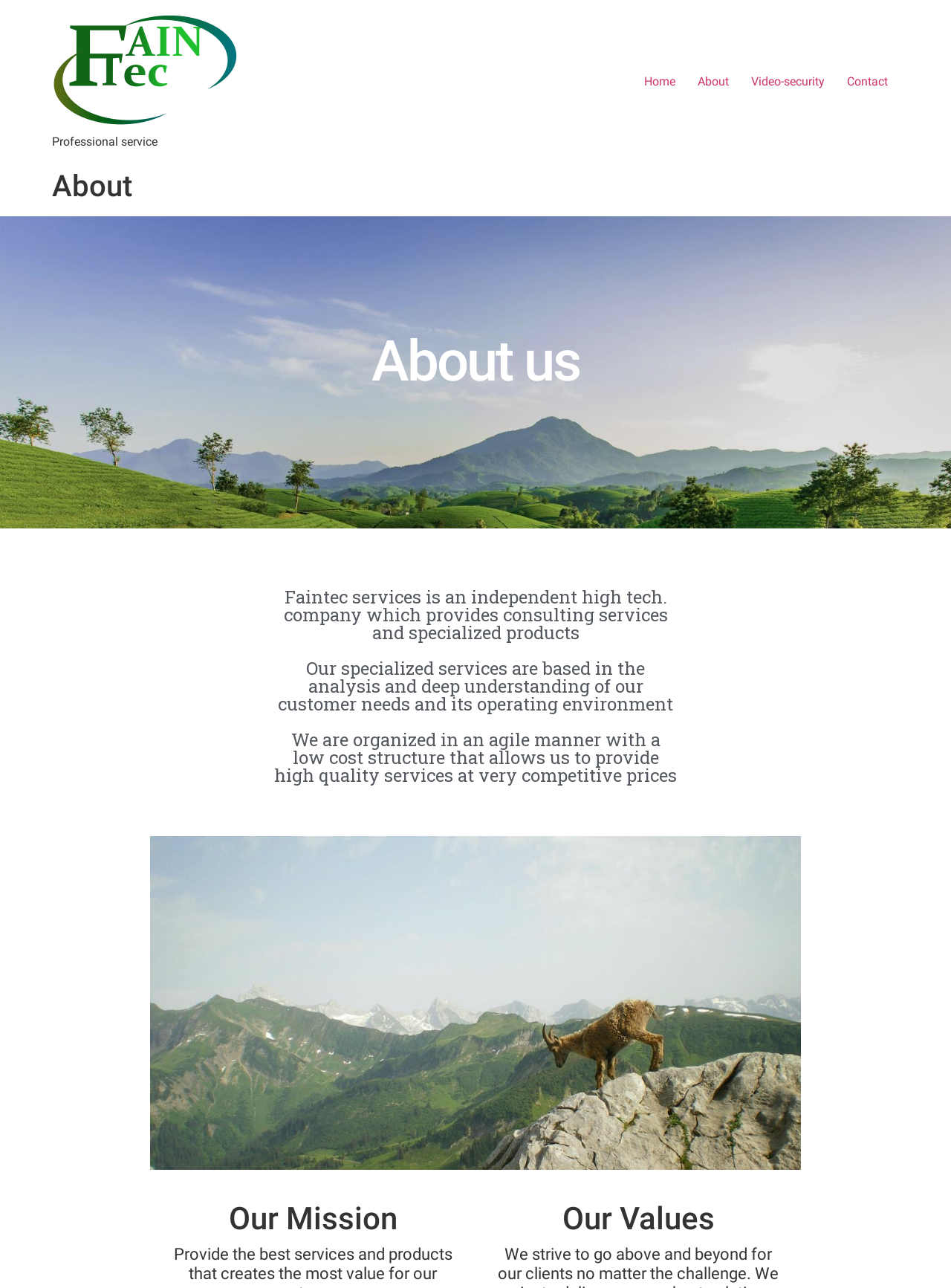Identify the bounding box of the UI component described as: "About".

[0.722, 0.052, 0.778, 0.075]